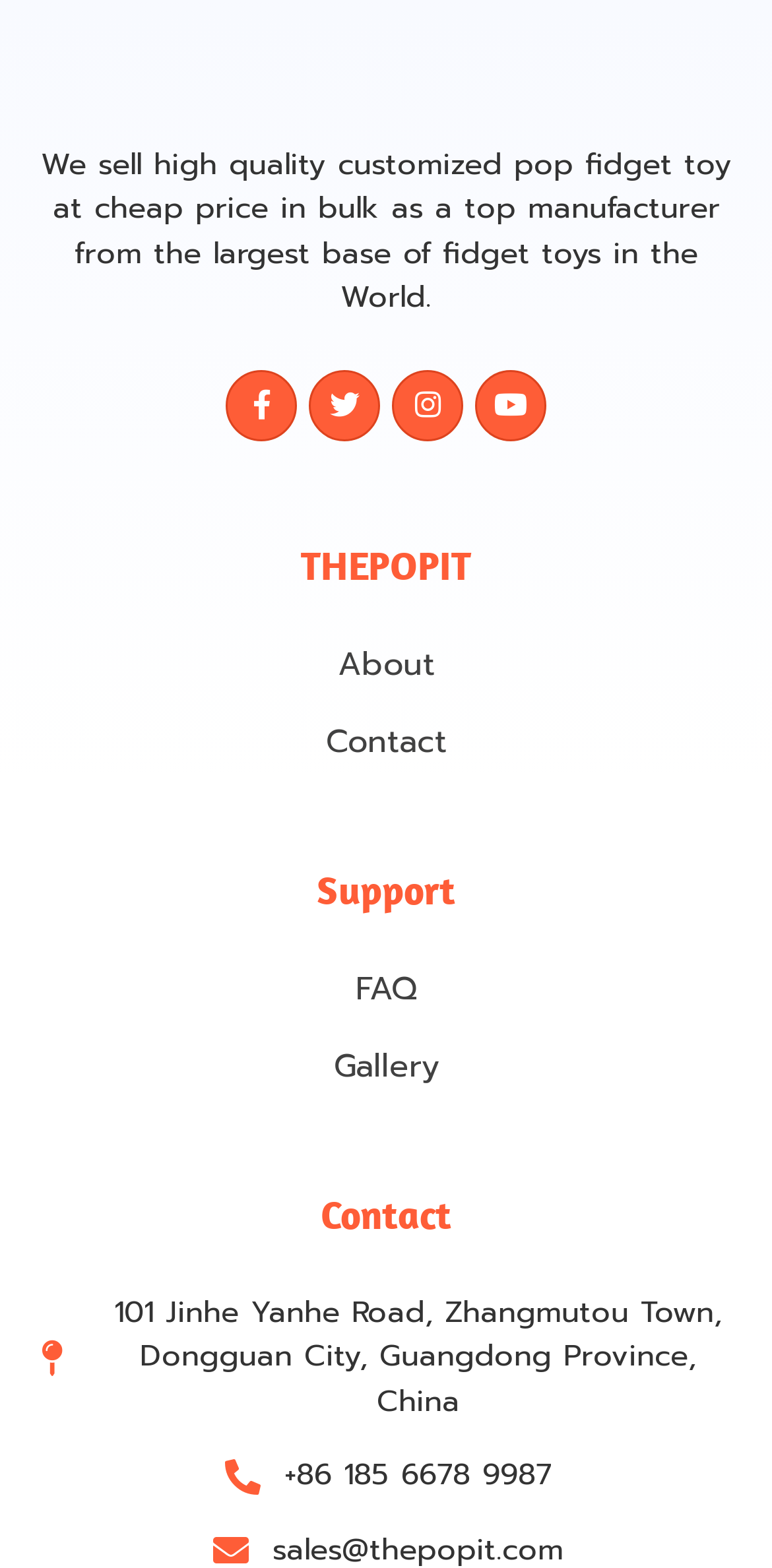Pinpoint the bounding box coordinates of the clickable element needed to complete the instruction: "Contact us through phone number". The coordinates should be provided as four float numbers between 0 and 1: [left, top, right, bottom].

[0.369, 0.927, 0.715, 0.954]